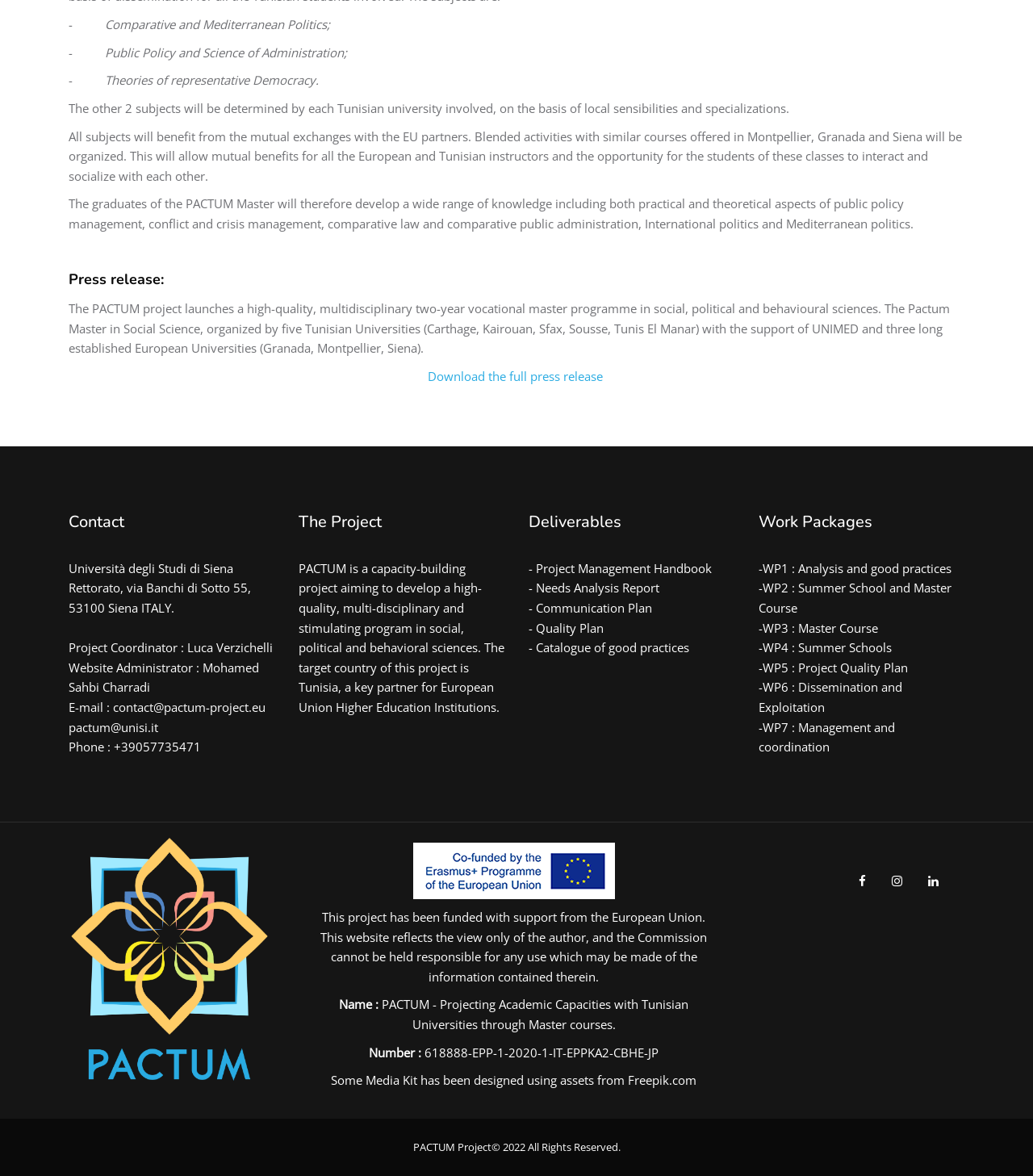Identify and provide the bounding box coordinates of the UI element described: "- Needs Analysis Report". The coordinates should be formatted as [left, top, right, bottom], with each number being a float between 0 and 1.

[0.512, 0.493, 0.638, 0.507]